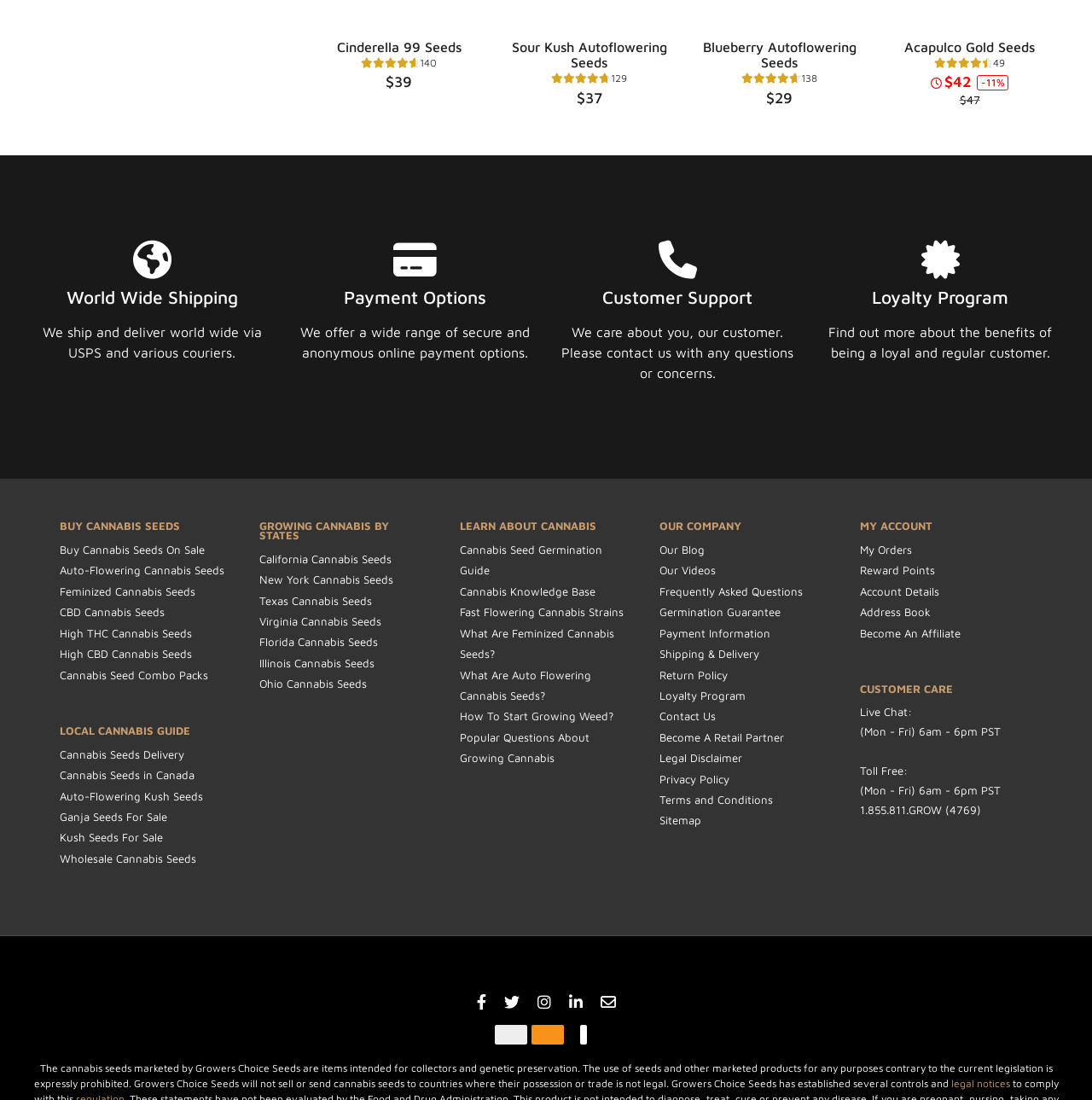What is the purpose of the 'Customer Support' section?
Please answer the question with as much detail as possible using the screenshot.

The purpose of the 'Customer Support' section can be found by looking at the heading 'Customer Support' which has a link 'Customer Support' and a StaticText element next to it saying 'We care about you, our customer. Please contact us with any questions or concerns'.